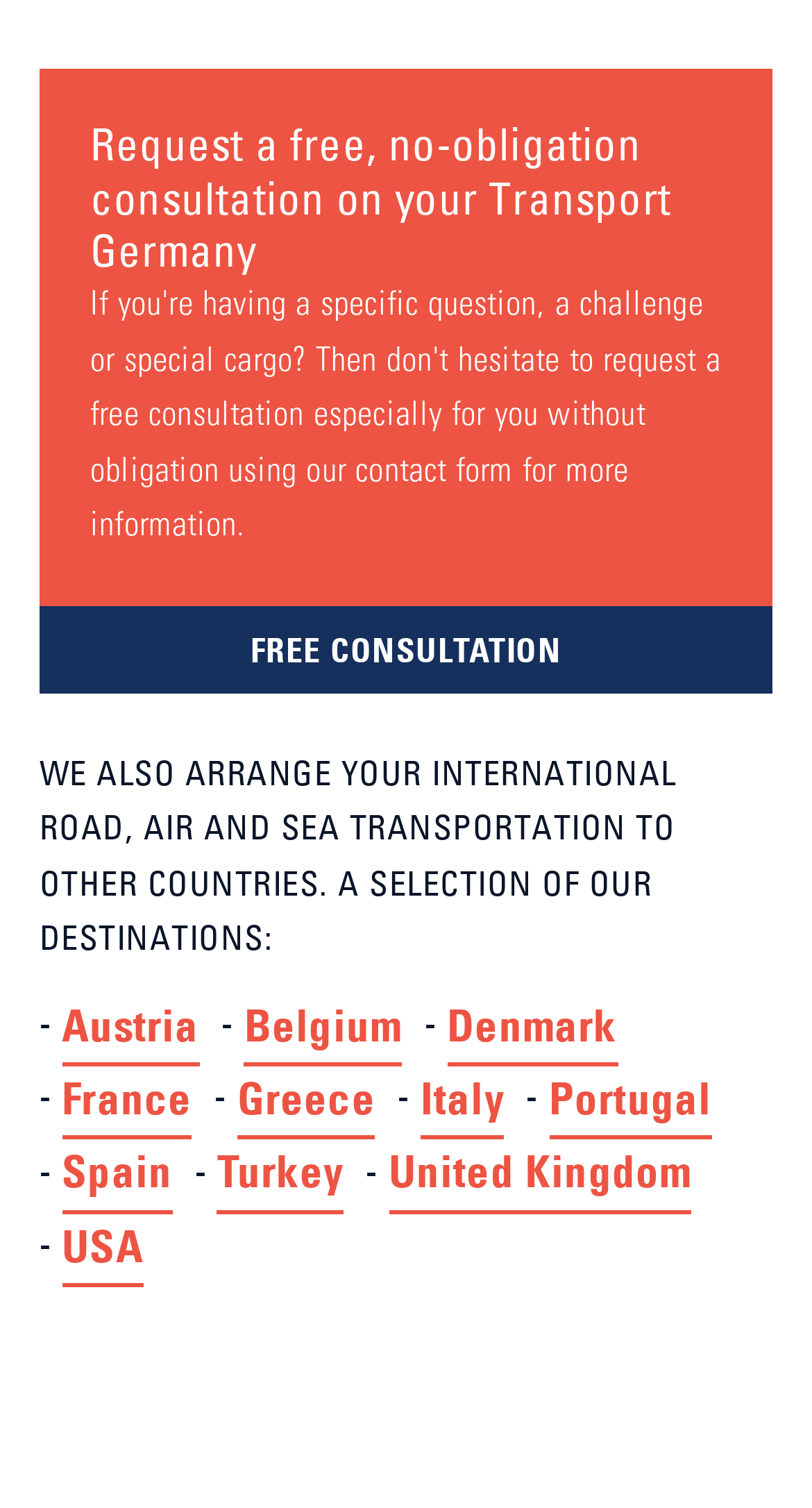Please pinpoint the bounding box coordinates for the region I should click to adhere to this instruction: "Request a free consultation".

[0.049, 0.402, 0.951, 0.461]